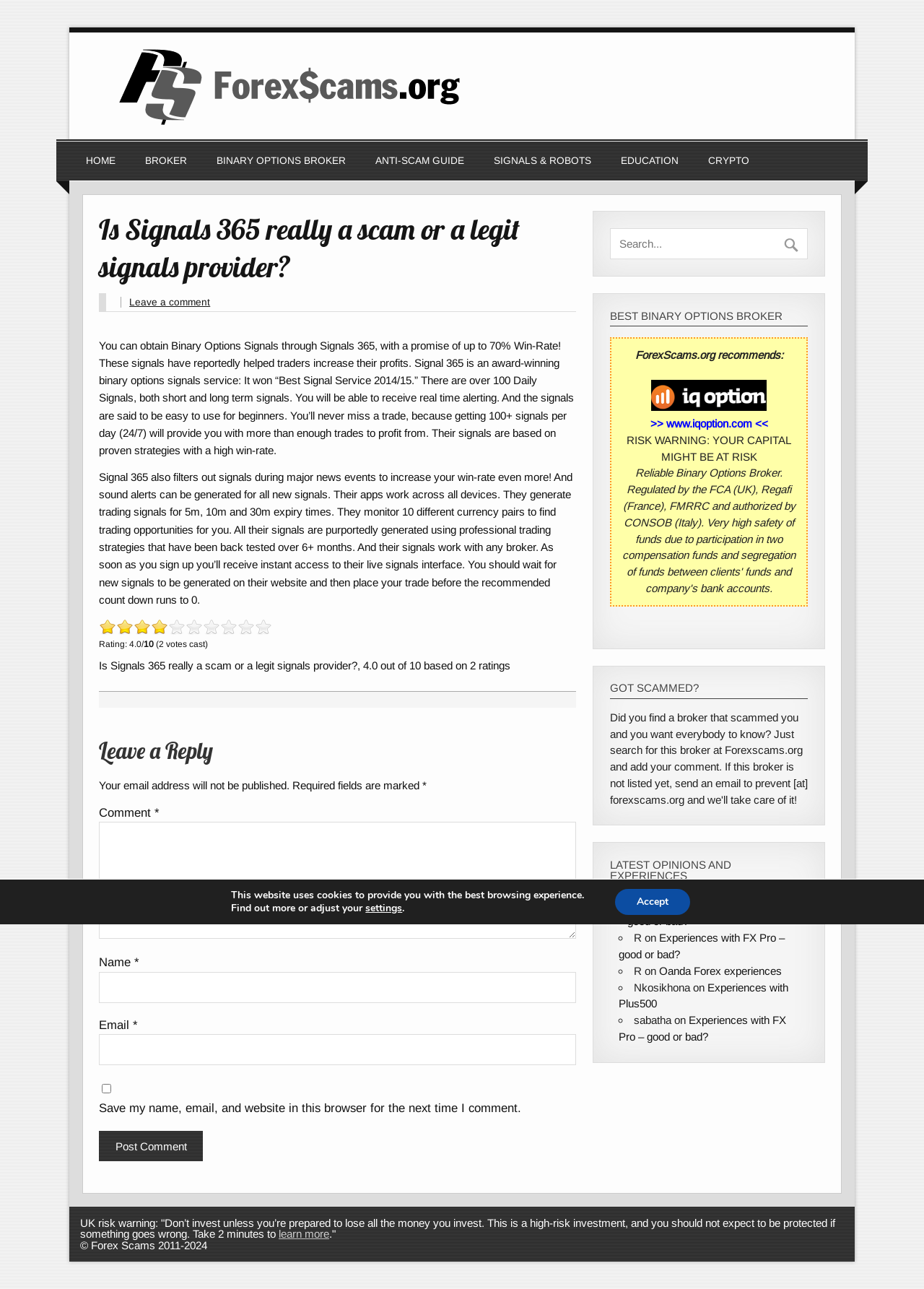Find the bounding box coordinates for the area you need to click to carry out the instruction: "Check the rating". The coordinates should be four float numbers between 0 and 1, indicated as [left, top, right, bottom].

[0.107, 0.479, 0.294, 0.493]